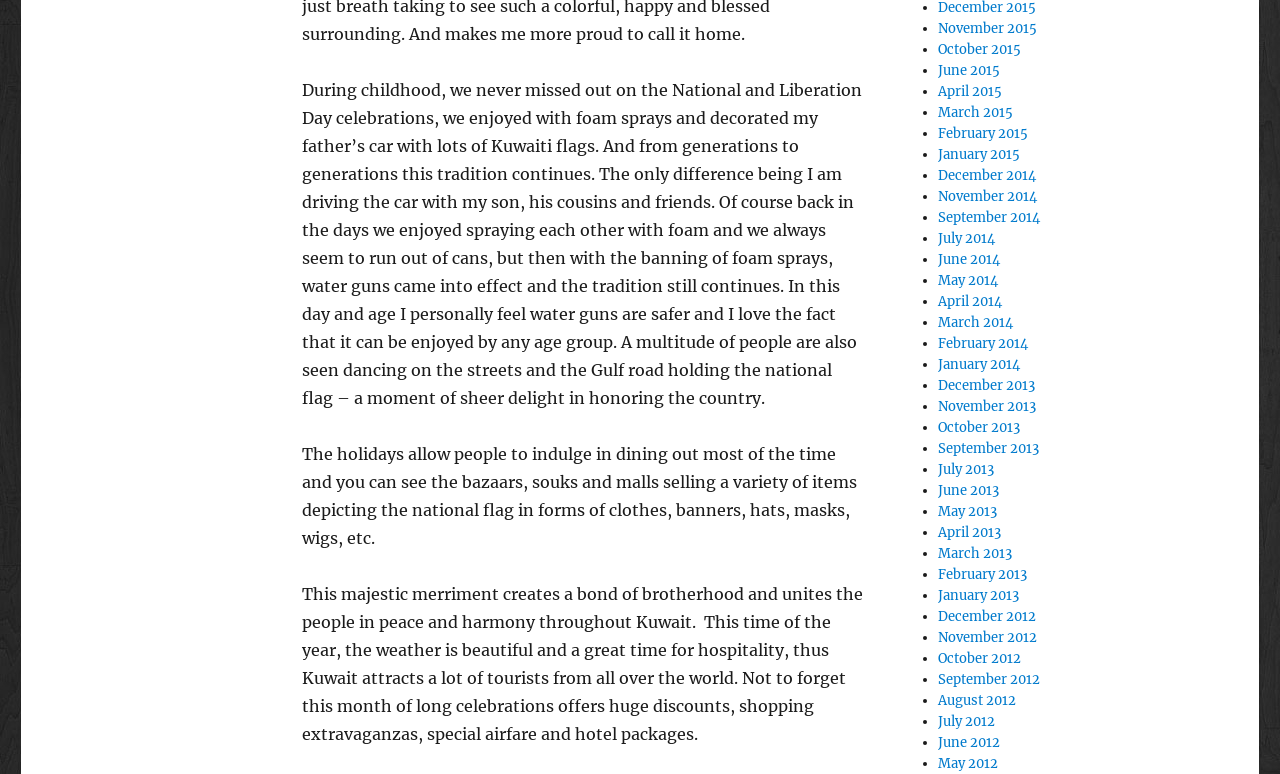What is a common activity people do on the streets and Gulf road during the National and Liberation Day celebrations?
Your answer should be a single word or phrase derived from the screenshot.

dancing